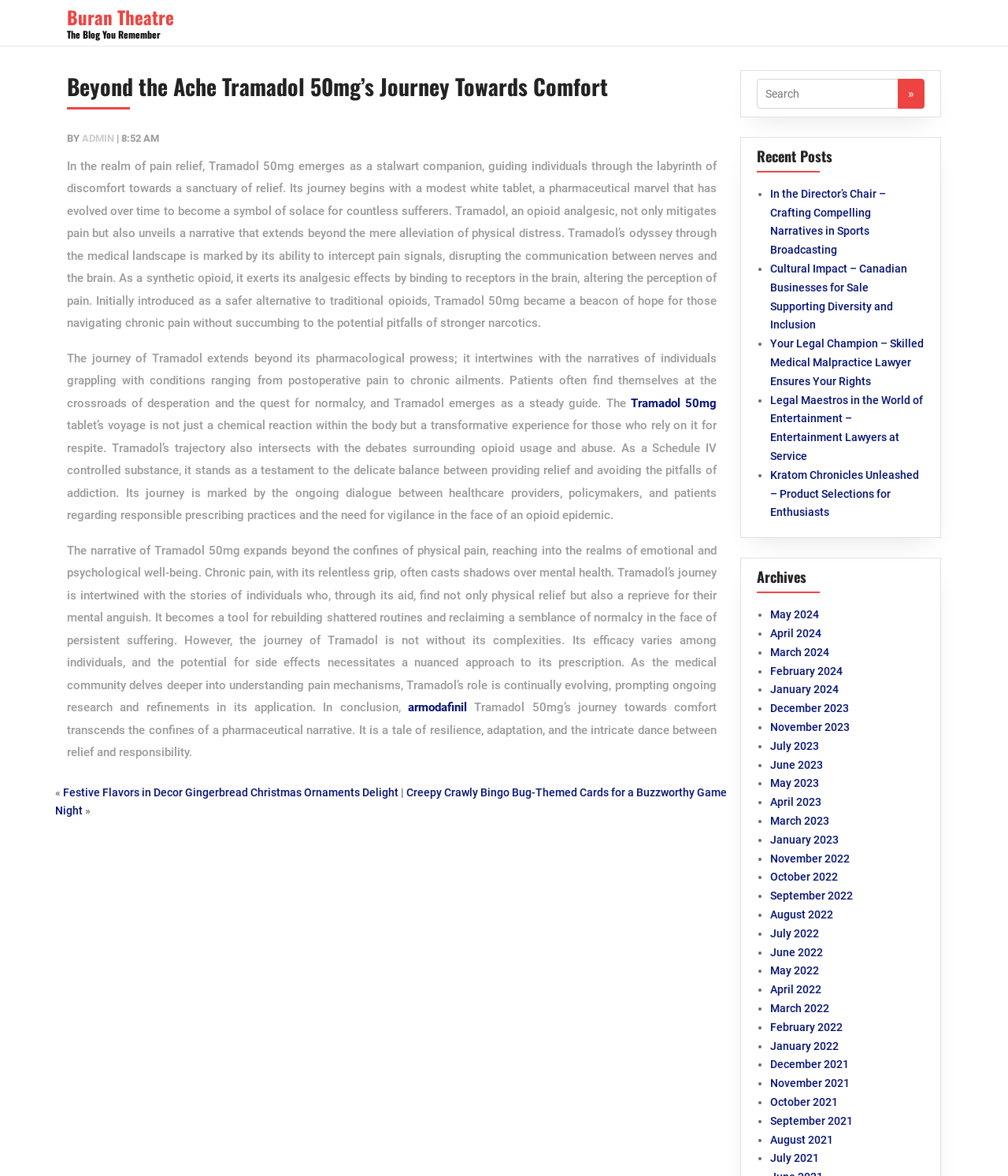Give a detailed explanation of the elements present on the webpage.

The webpage is a blog post titled "Beyond the Ache Tramadol 50mg's Journey Towards Comfort" on the Buran Theatre website. At the top, there is a heading with the blog title and a link to the blog's homepage. Below this, there is a section with the author's name, "BY", and the date "8:52 AM".

The main content of the blog post is a lengthy article about Tramadol 50mg, a pain relief medication. The article discusses the history and development of Tramadol, its effects on the body, and its role in managing chronic pain. The text is divided into several paragraphs, with some links to other related articles or websites.

On the right side of the page, there is a search bar and a button to submit a search query. Below this, there is a section titled "Recent Posts" with a list of links to other blog posts on the website. Each link is preceded by a bullet point.

Further down the page, there is a section titled "Archives" with a list of links to blog posts organized by month and year, from May 2024 to April 2022. Each link is also preceded by a bullet point.

At the bottom of the page, there are three links to other blog posts, including "Festive Flavors in Decor Gingerbread Christmas Ornaments Delight" and "Creepy Crawly Bingo Bug-Themed Cards for a Buzzworthy Game Night".